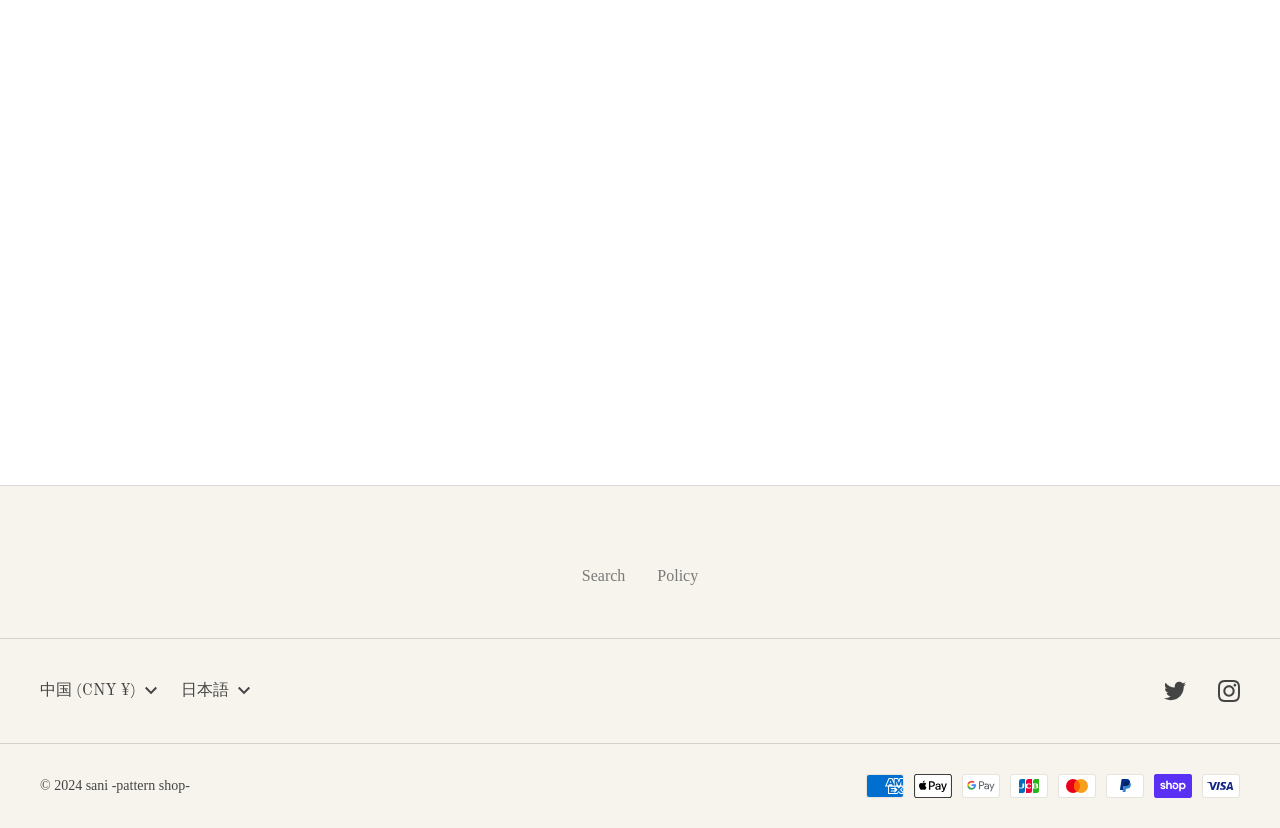From the image, can you give a detailed response to the question below:
What is the copyright year of this website?

I found the StaticText element at the bottom of the page, which displays the copyright information '© 2024 sani -pattern shop-'. The year mentioned is 2024.